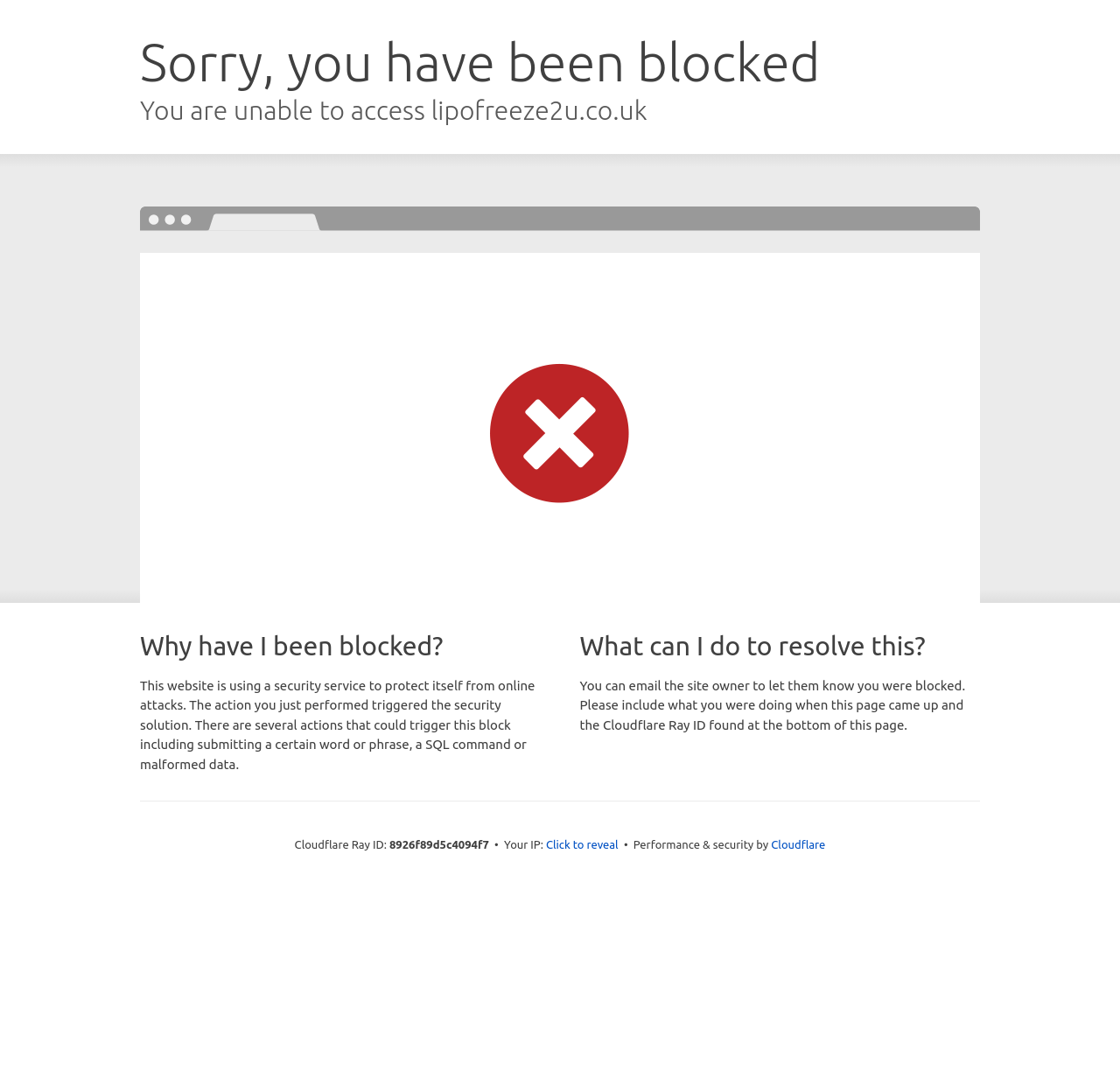Find the bounding box of the UI element described as follows: "Cloudflare".

[0.689, 0.773, 0.737, 0.784]